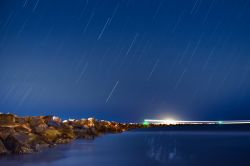Respond to the following question using a concise word or phrase: 
What is the source of the beacon of light in the distance?

Lighthouse or distant buildings